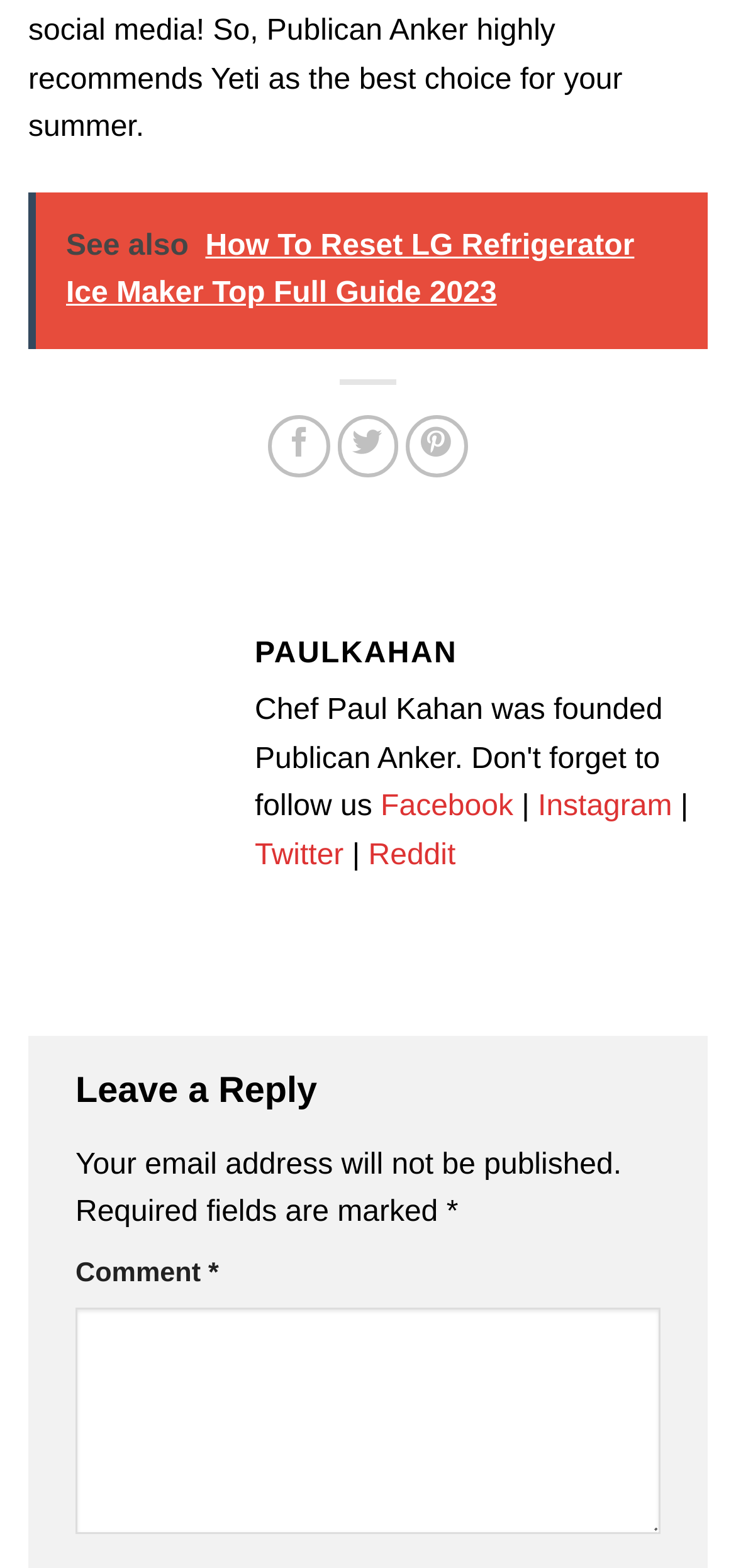Please identify the bounding box coordinates of the element's region that needs to be clicked to fulfill the following instruction: "Click on the link to see also how to reset LG refrigerator ice maker". The bounding box coordinates should consist of four float numbers between 0 and 1, i.e., [left, top, right, bottom].

[0.038, 0.122, 0.962, 0.222]